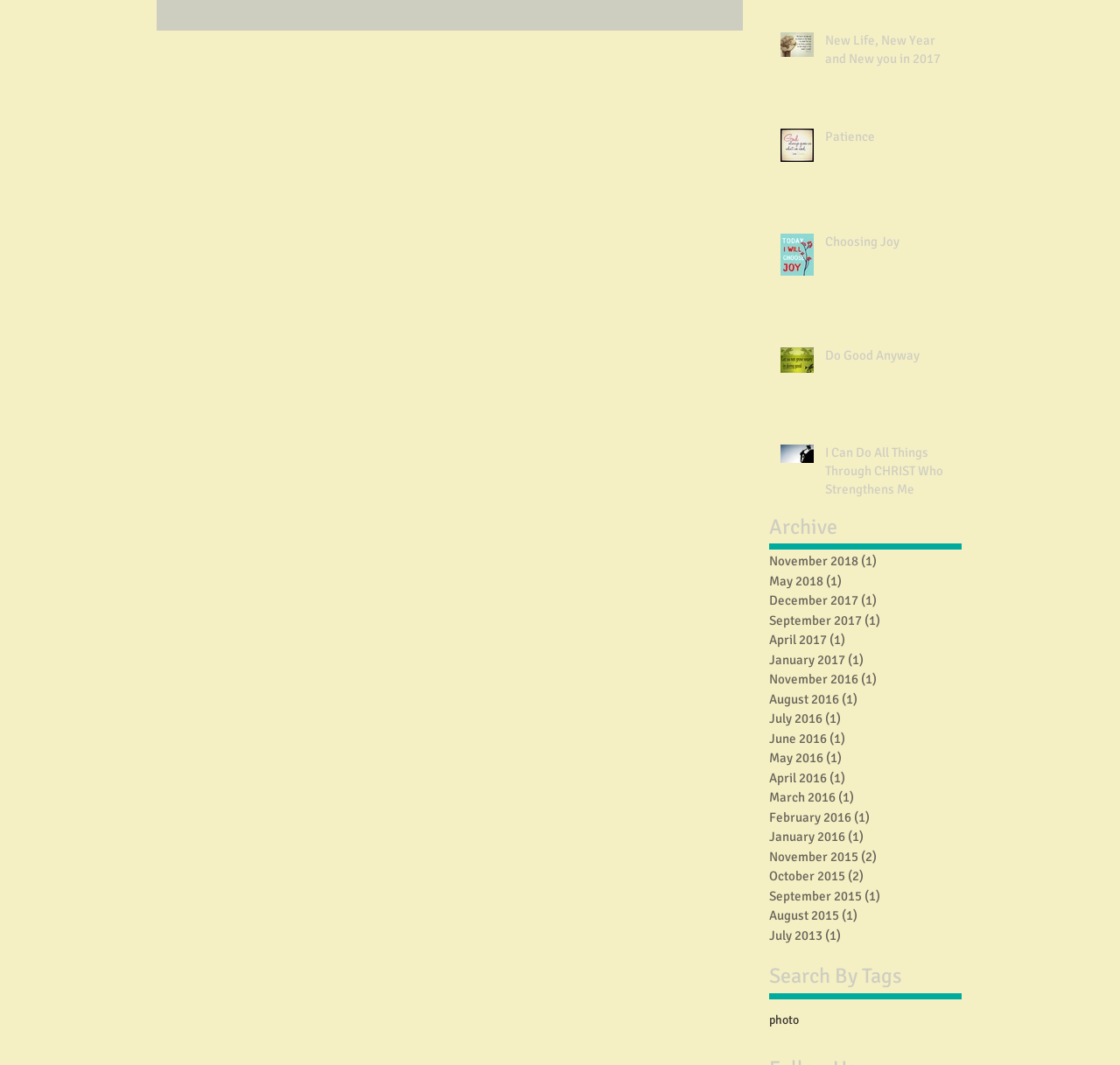Find the bounding box of the UI element described as: "Patience". The bounding box coordinates should be given as four float values between 0 and 1, i.e., [left, top, right, bottom].

[0.737, 0.12, 0.849, 0.144]